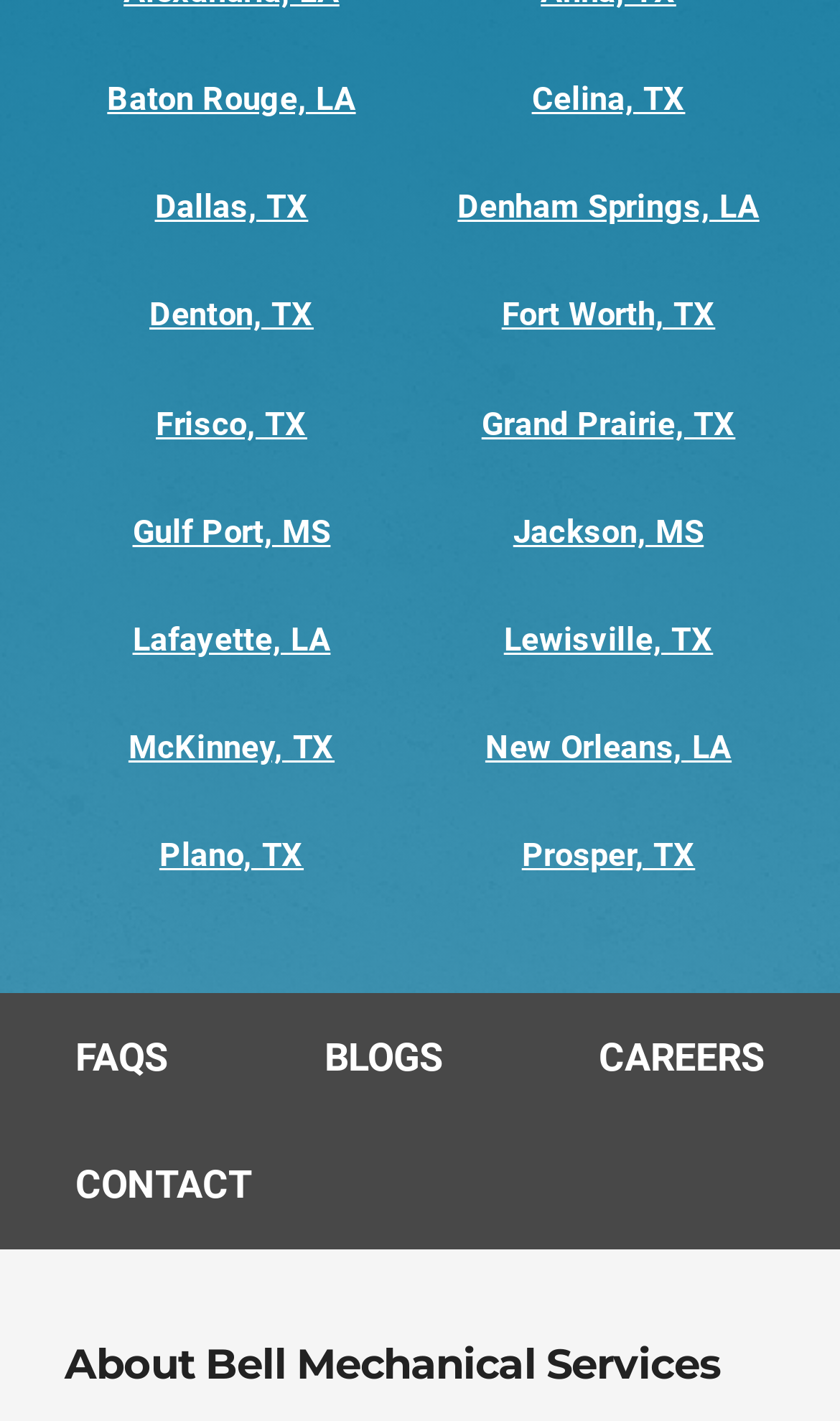Please determine the bounding box coordinates of the element to click on in order to accomplish the following task: "Visit BLOGS". Ensure the coordinates are four float numbers ranging from 0 to 1, i.e., [left, top, right, bottom].

[0.296, 0.698, 0.617, 0.789]